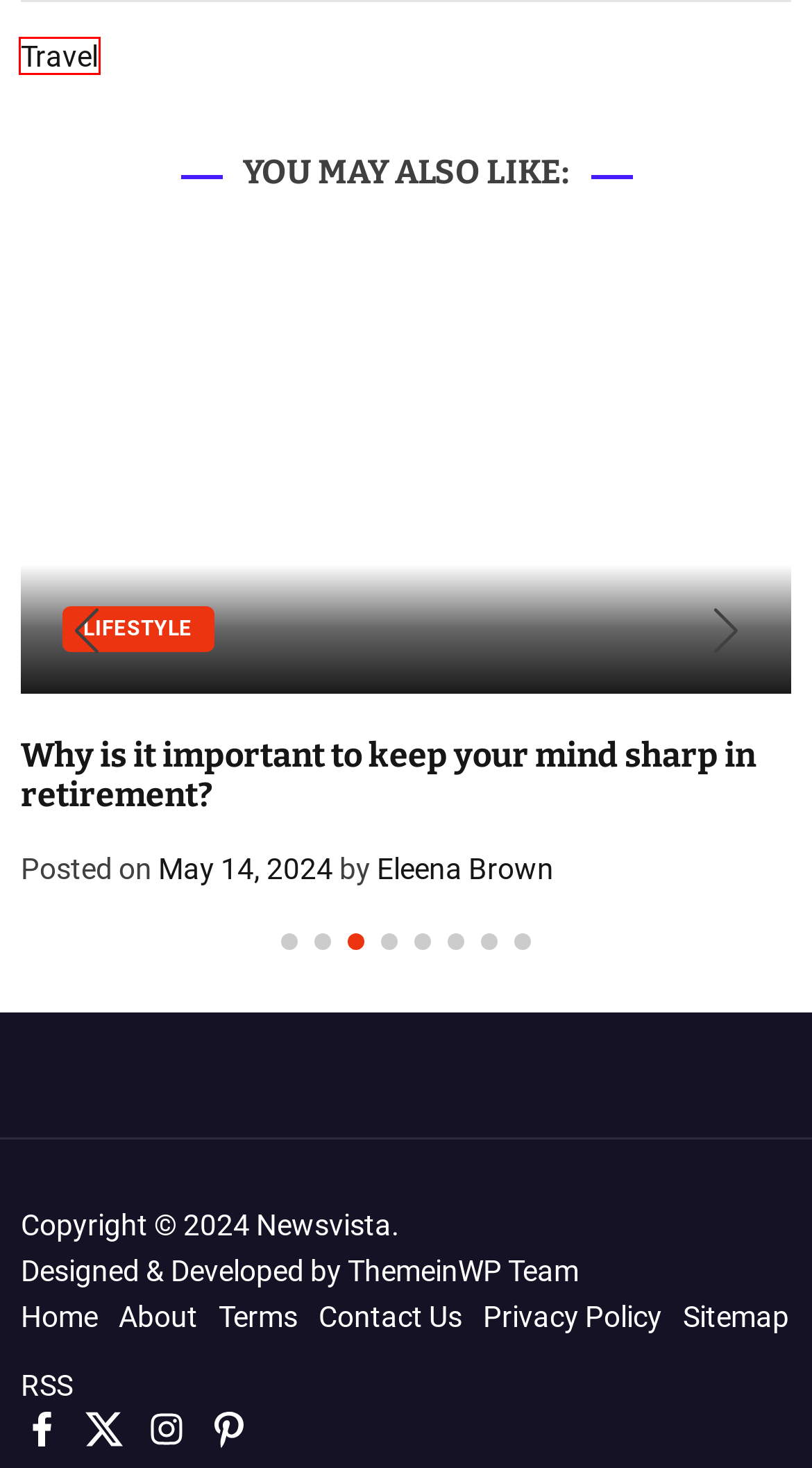Look at the screenshot of a webpage that includes a red bounding box around a UI element. Select the most appropriate webpage description that matches the page seen after clicking the highlighted element. Here are the candidates:
A. Buzz Up
B. About - Buzz Up
C. Terms - Buzz Up
D. Contact Us - Buzz Up
E. Travel - Buzz Up
F. 5 more tips for better dressmaking - Buzz Up
G. Eleena Brown - Buzz Up
H. Privacy Policy - Buzz Up

E